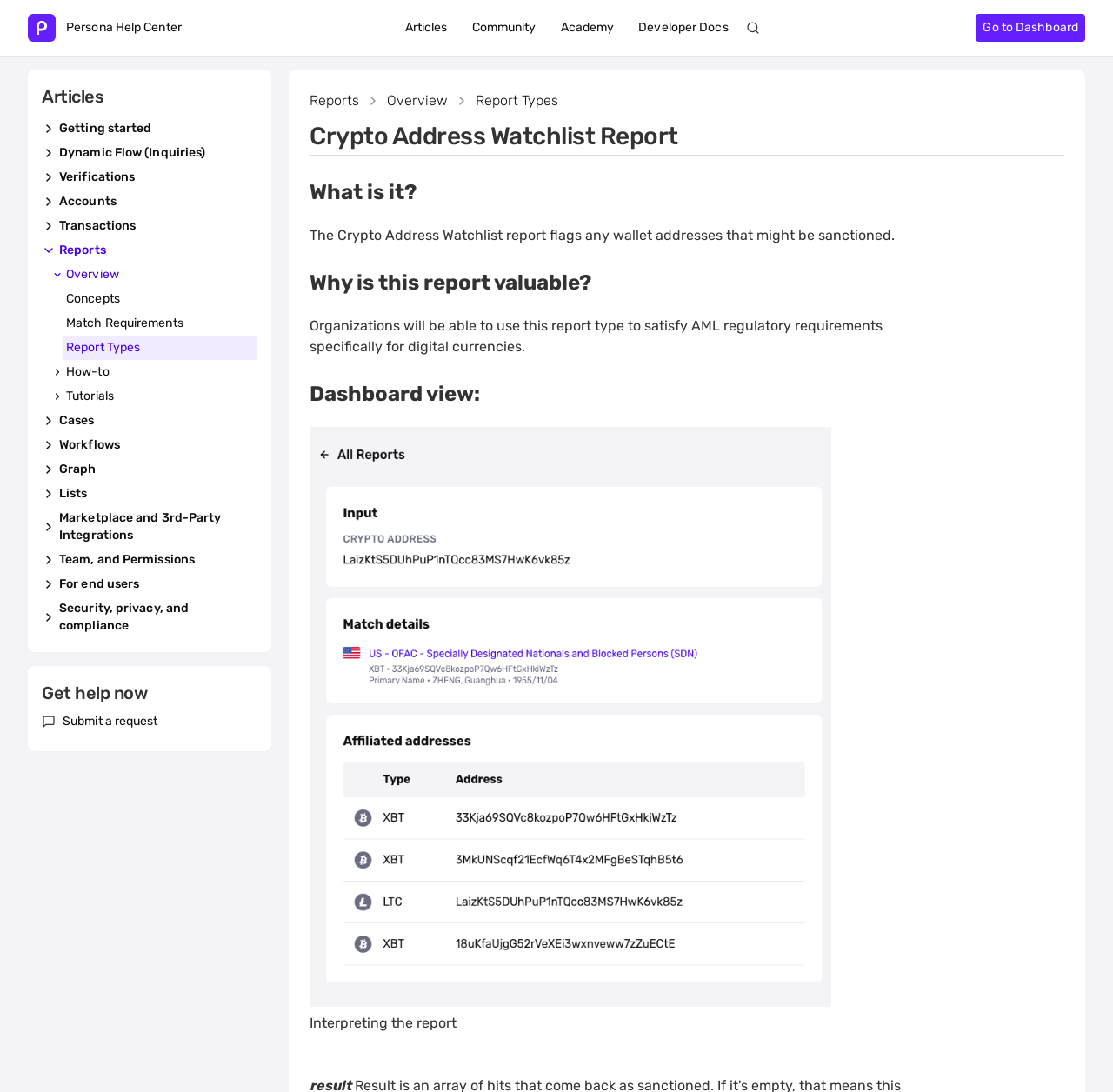Find the bounding box coordinates for the area that must be clicked to perform this action: "Go to Dashboard".

[0.877, 0.013, 0.975, 0.038]